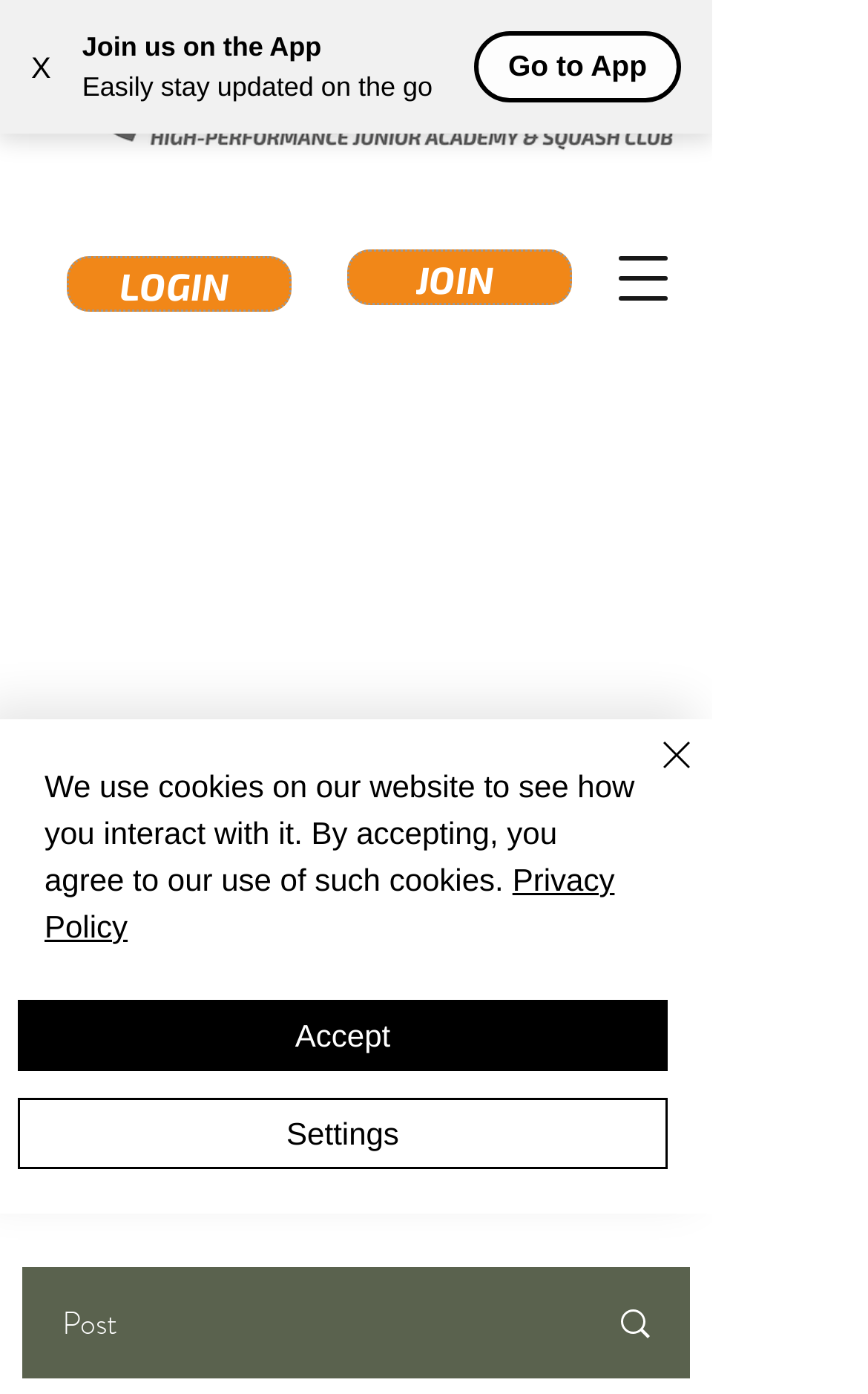Please analyze the image and provide a thorough answer to the question:
What is the purpose of the 'Join us on the App' button?

By examining the surrounding text elements, I inferred that the 'Join us on the App' button is intended to allow users to easily stay updated on the go, as stated in the adjacent text element.